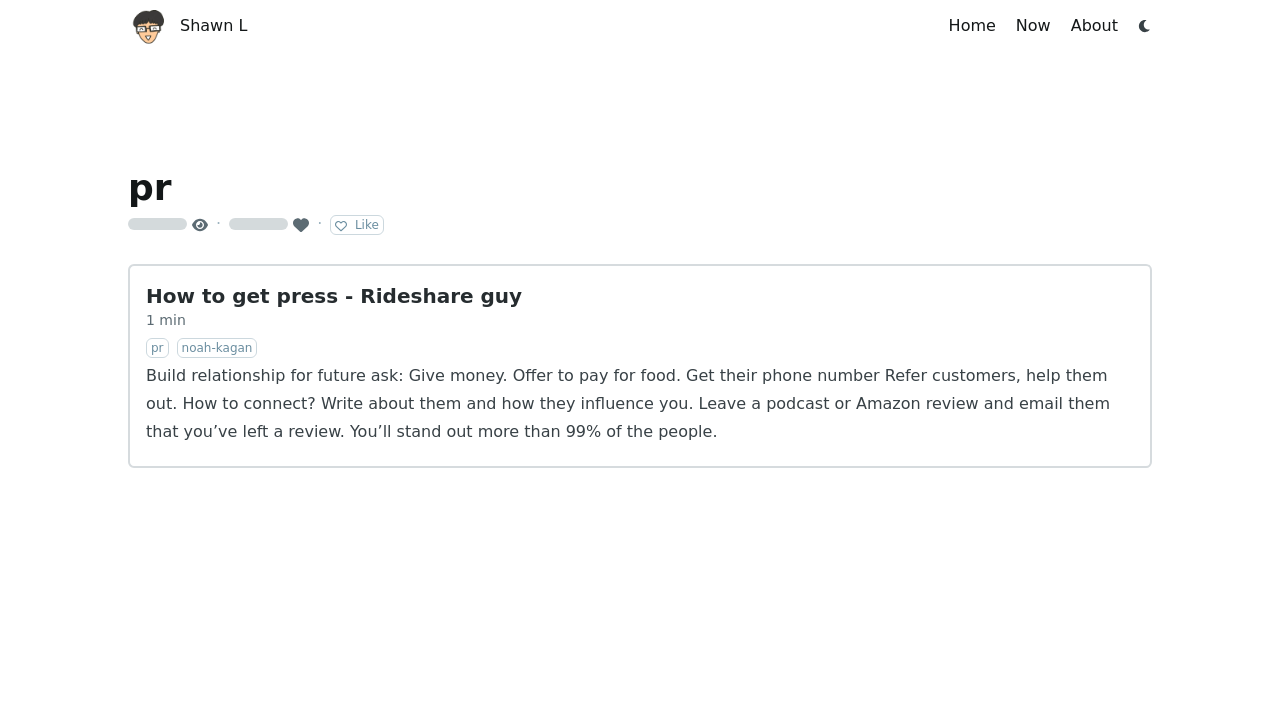Please find the bounding box for the UI component described as follows: "Shawn L".

[0.1, 0.008, 0.131, 0.064]